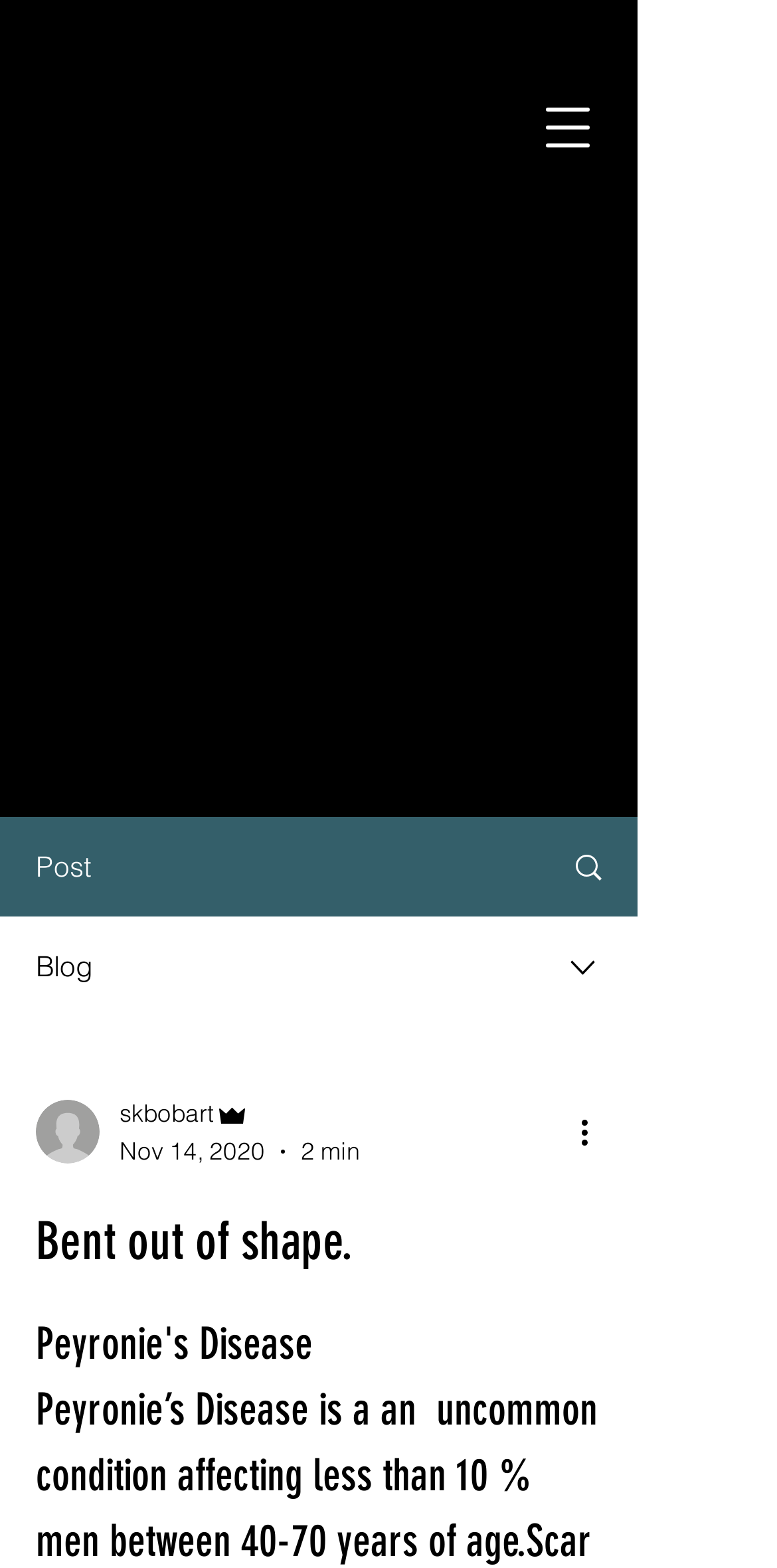What is the category of the post?
Please answer the question with a single word or phrase, referencing the image.

Blog